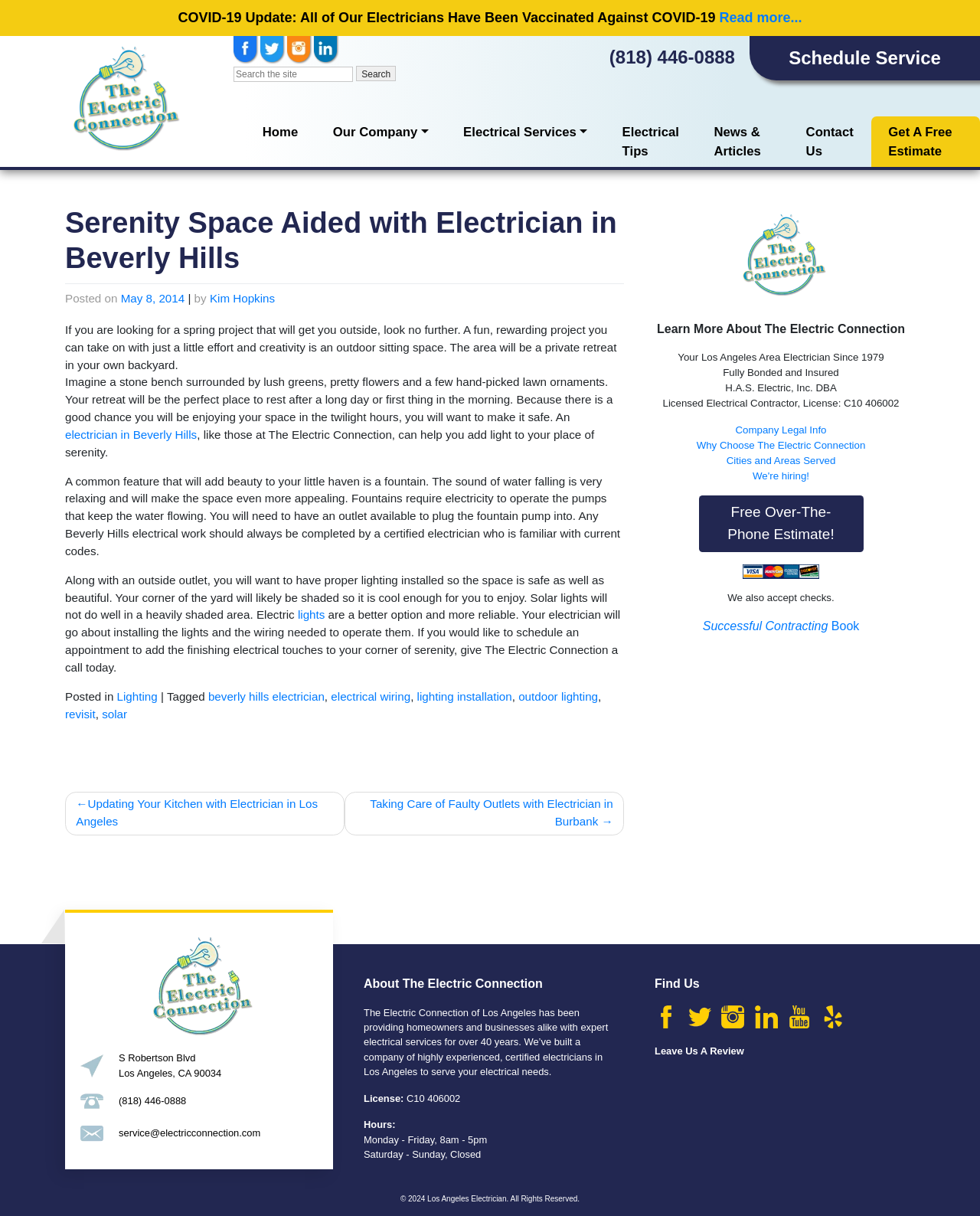Determine the bounding box coordinates of the region to click in order to accomplish the following instruction: "Get A Free Estimate". Provide the coordinates as four float numbers between 0 and 1, specifically [left, top, right, bottom].

[0.889, 0.096, 1.0, 0.137]